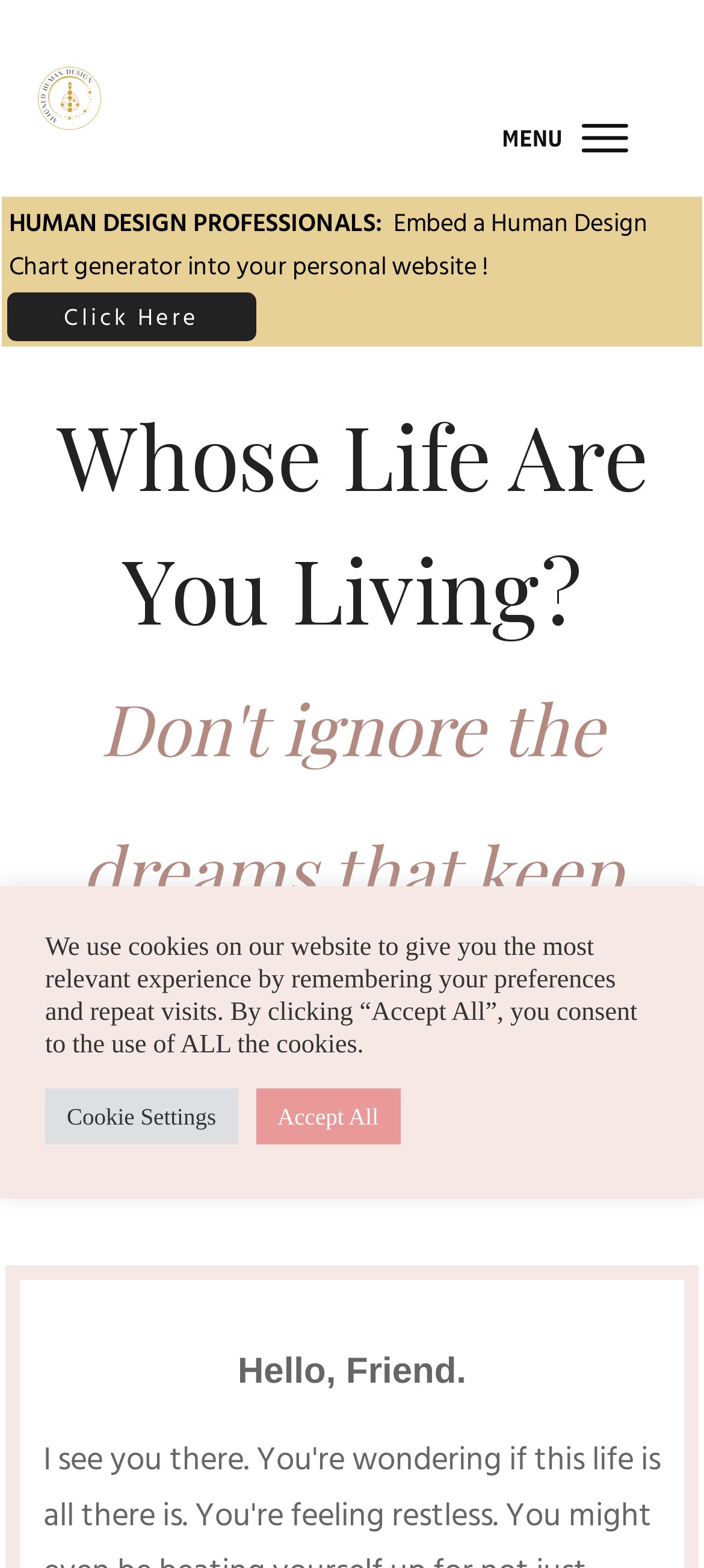Answer the question below in one word or phrase:
How many images are on the website?

2